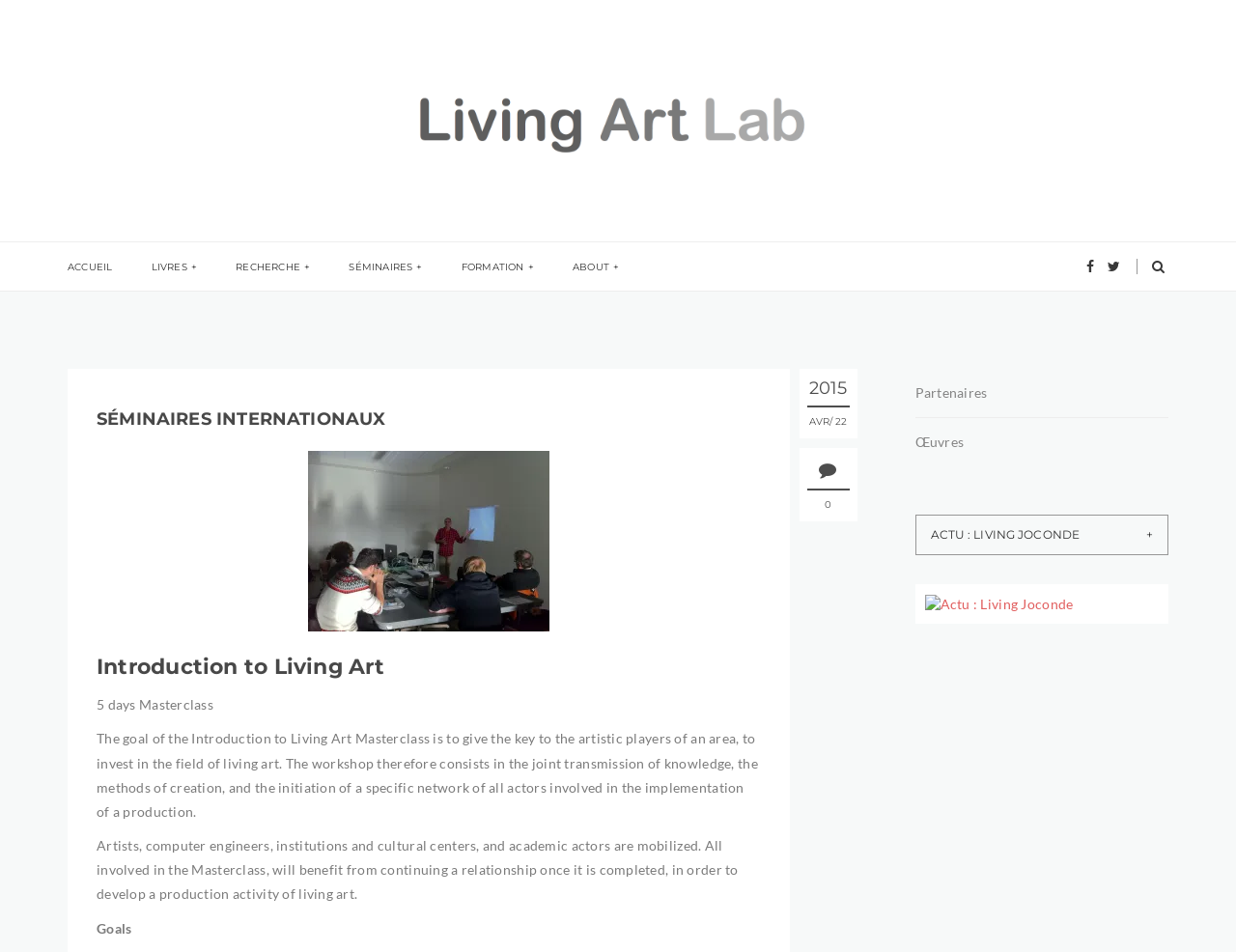What is the goal of the masterclass?
Based on the screenshot, give a detailed explanation to answer the question.

I found the answer by looking at the static text 'The goal of the Introduction to Living Art Masterclass is to give the key to the artistic players of an area, to invest in the field of living art.' which is located at the coordinates [0.078, 0.767, 0.613, 0.861] and is a part of the webpage's content.